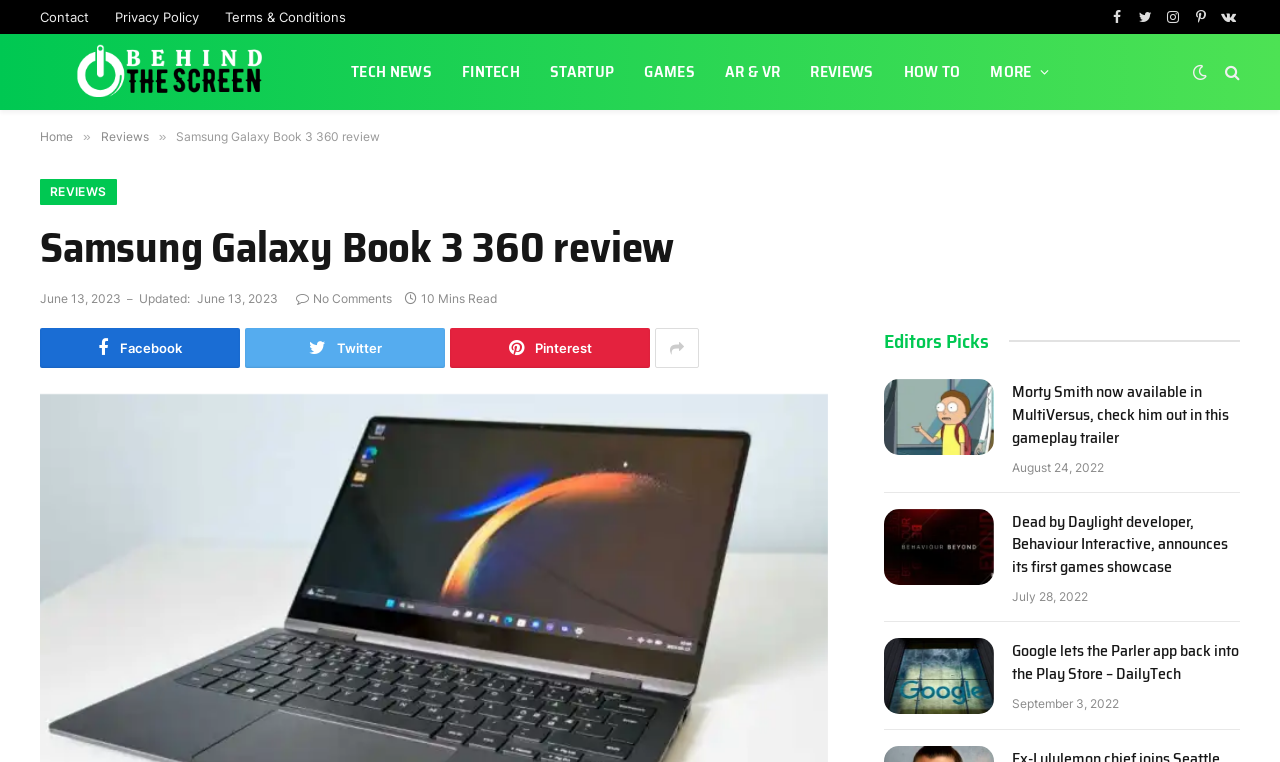Using the provided element description: "Privacy Policy", identify the bounding box coordinates. The coordinates should be four floats between 0 and 1 in the order [left, top, right, bottom].

[0.08, 0.0, 0.166, 0.045]